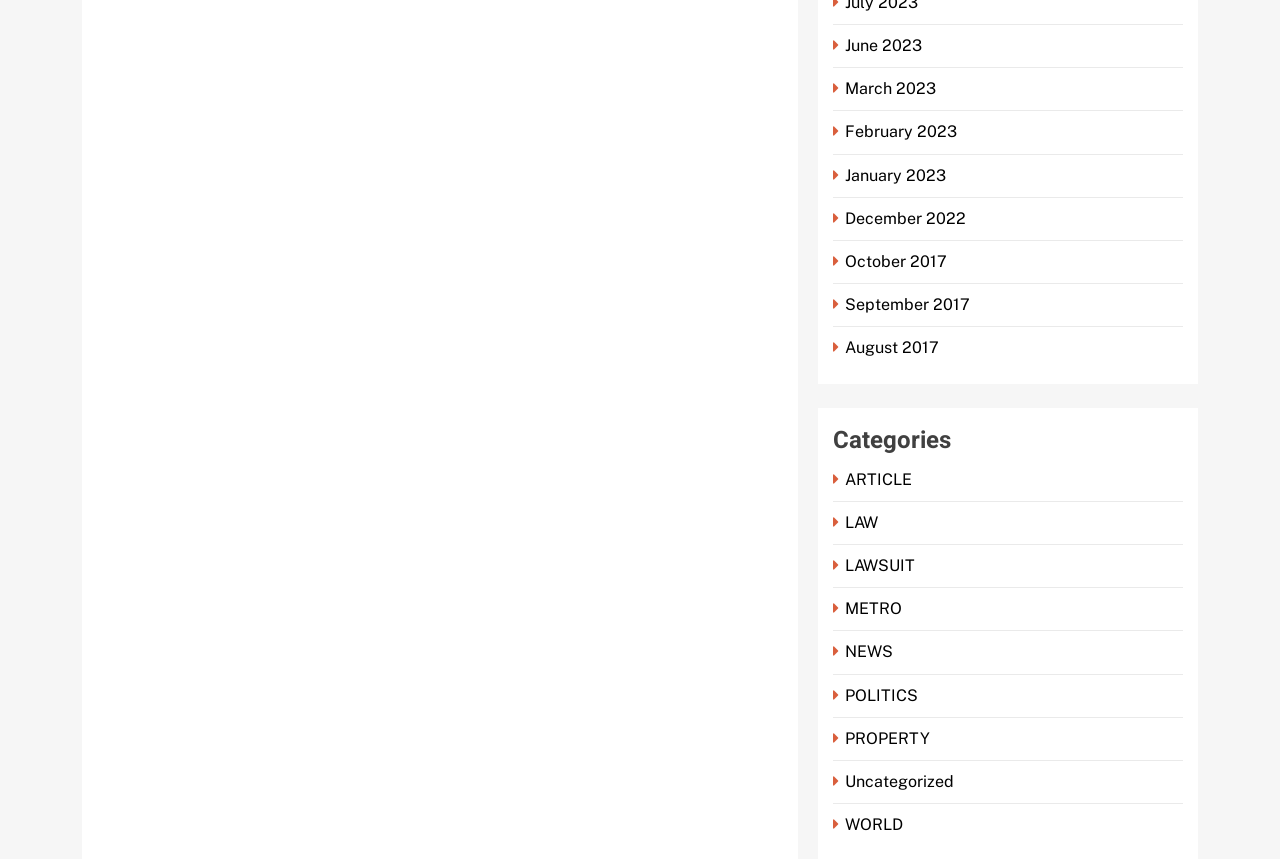Find the bounding box coordinates corresponding to the UI element with the description: "XHOST.CL". The coordinates should be formatted as [left, top, right, bottom], with values as floats between 0 and 1.

None